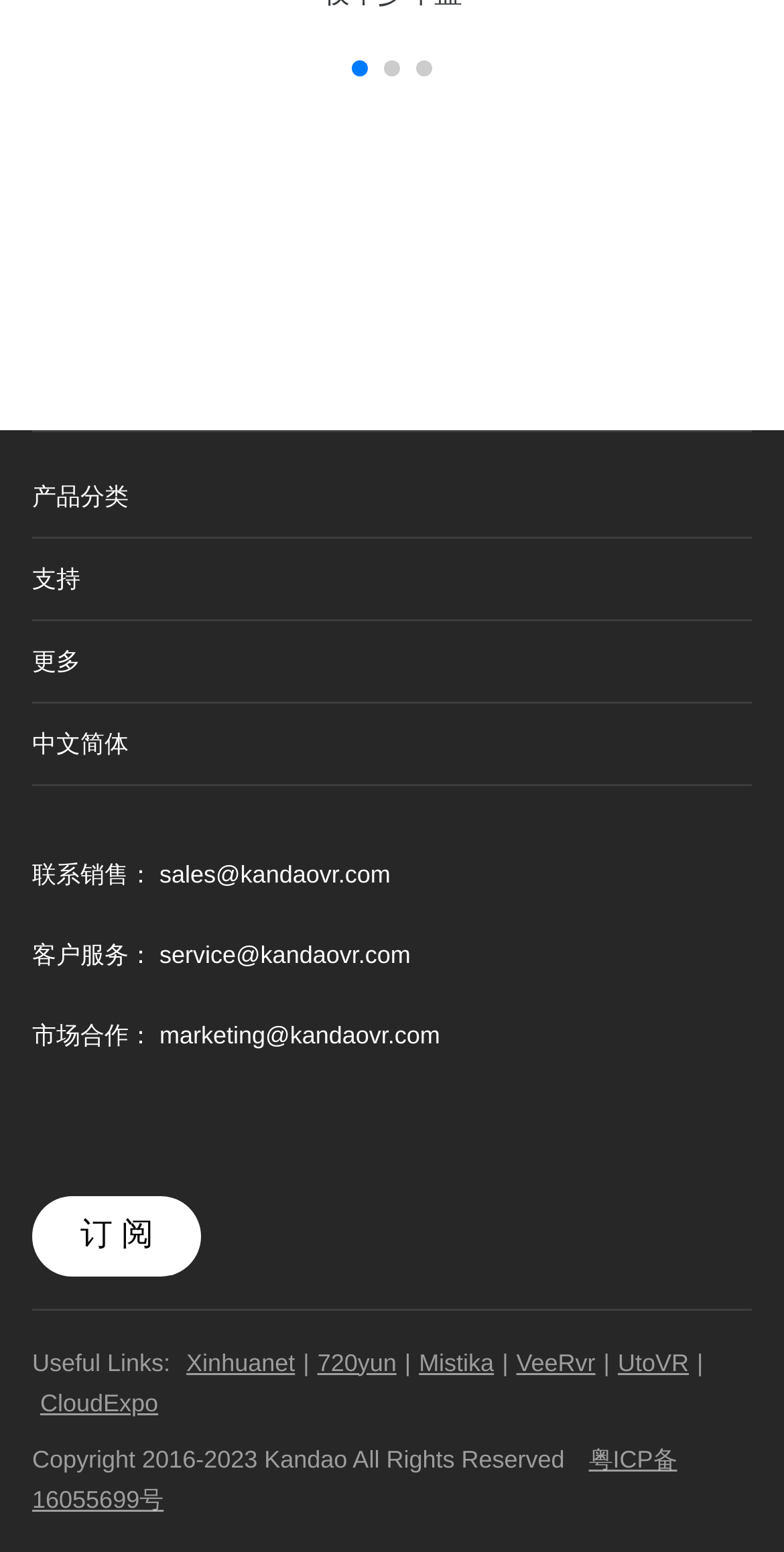Determine the bounding box coordinates for the region that must be clicked to execute the following instruction: "Contact sales via email".

[0.203, 0.554, 0.498, 0.572]